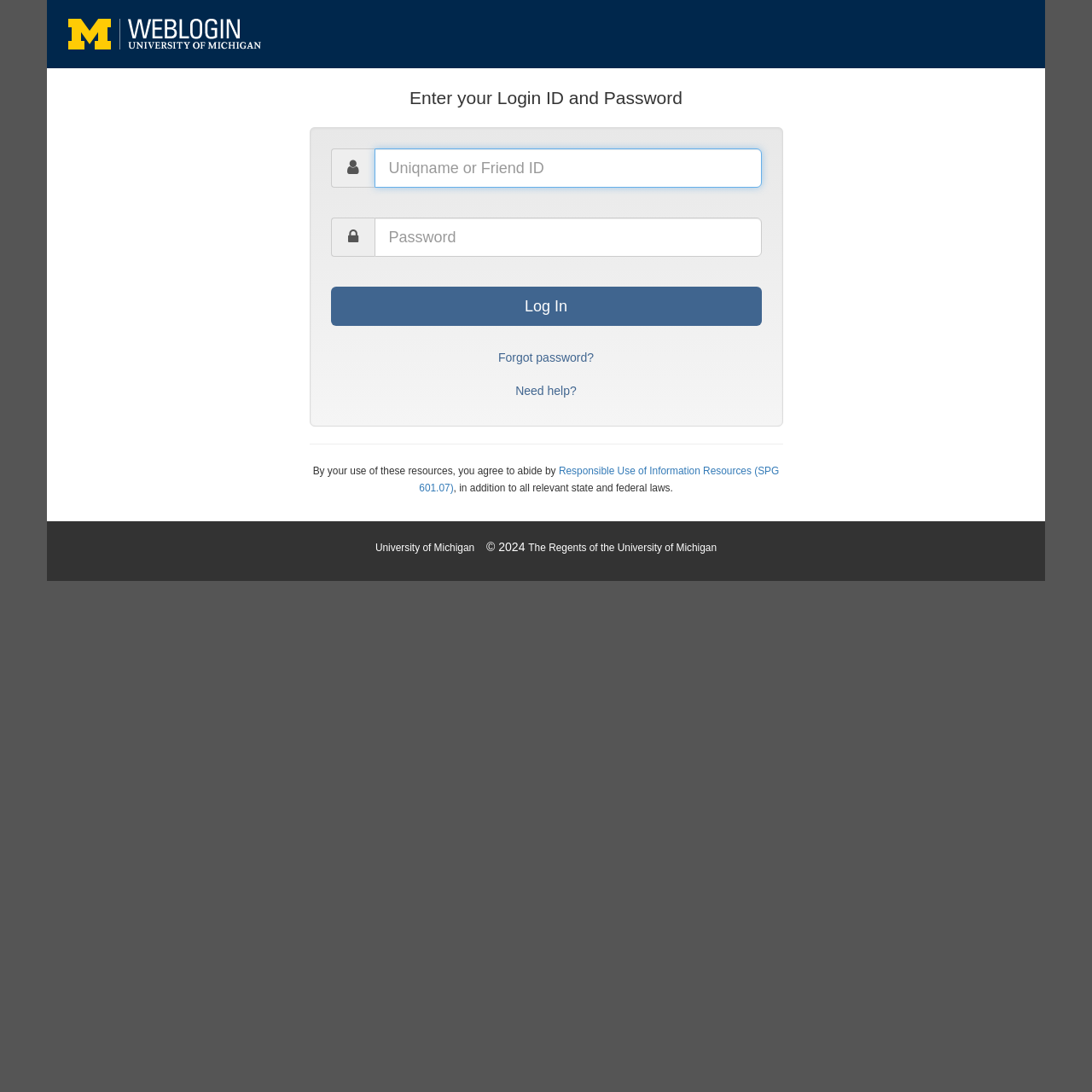How many input fields are there on this webpage?
Refer to the image and answer the question using a single word or phrase.

2